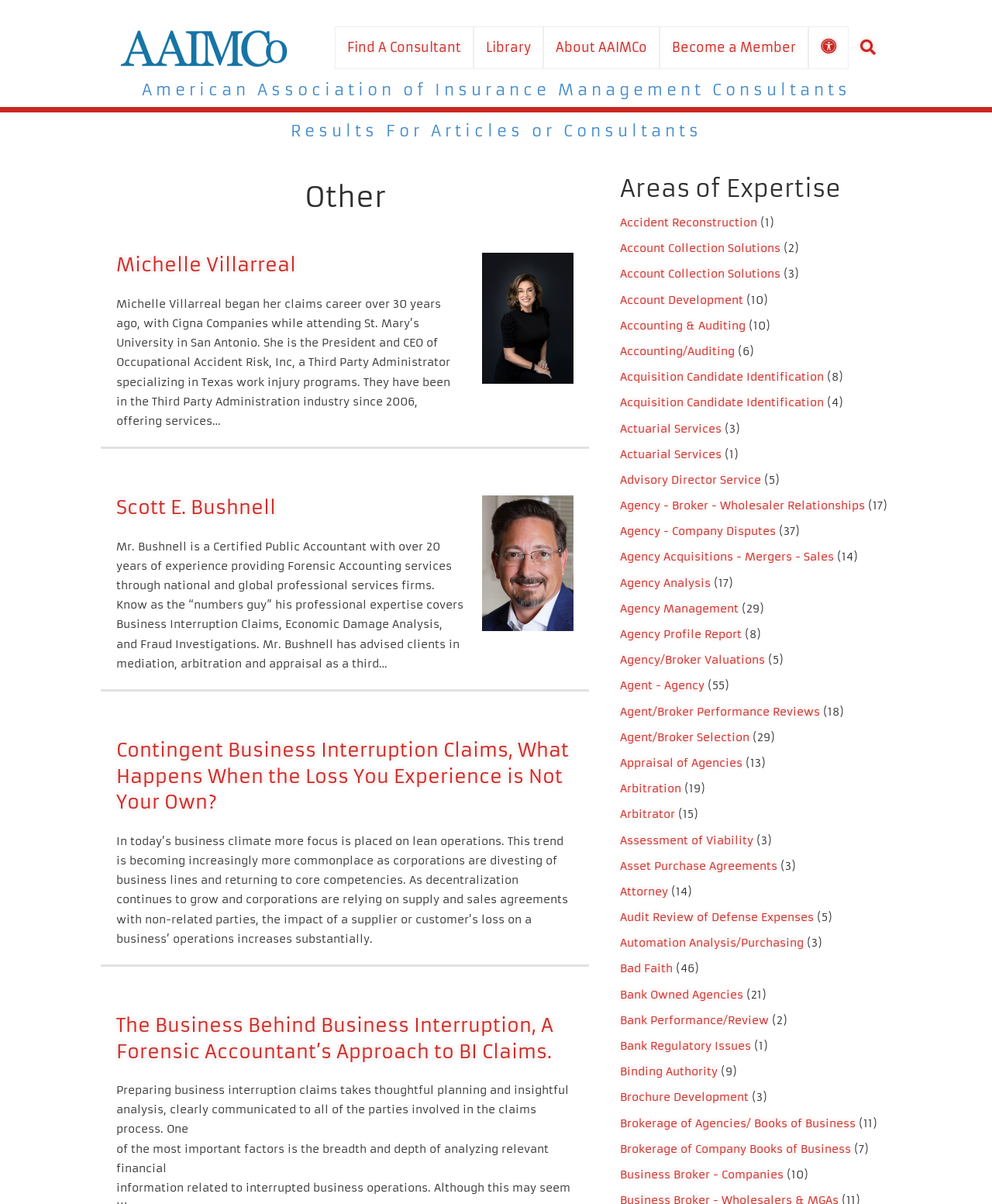Give a one-word or short phrase answer to the question: 
What is the name of the first consultant?

Michelle Villarreal